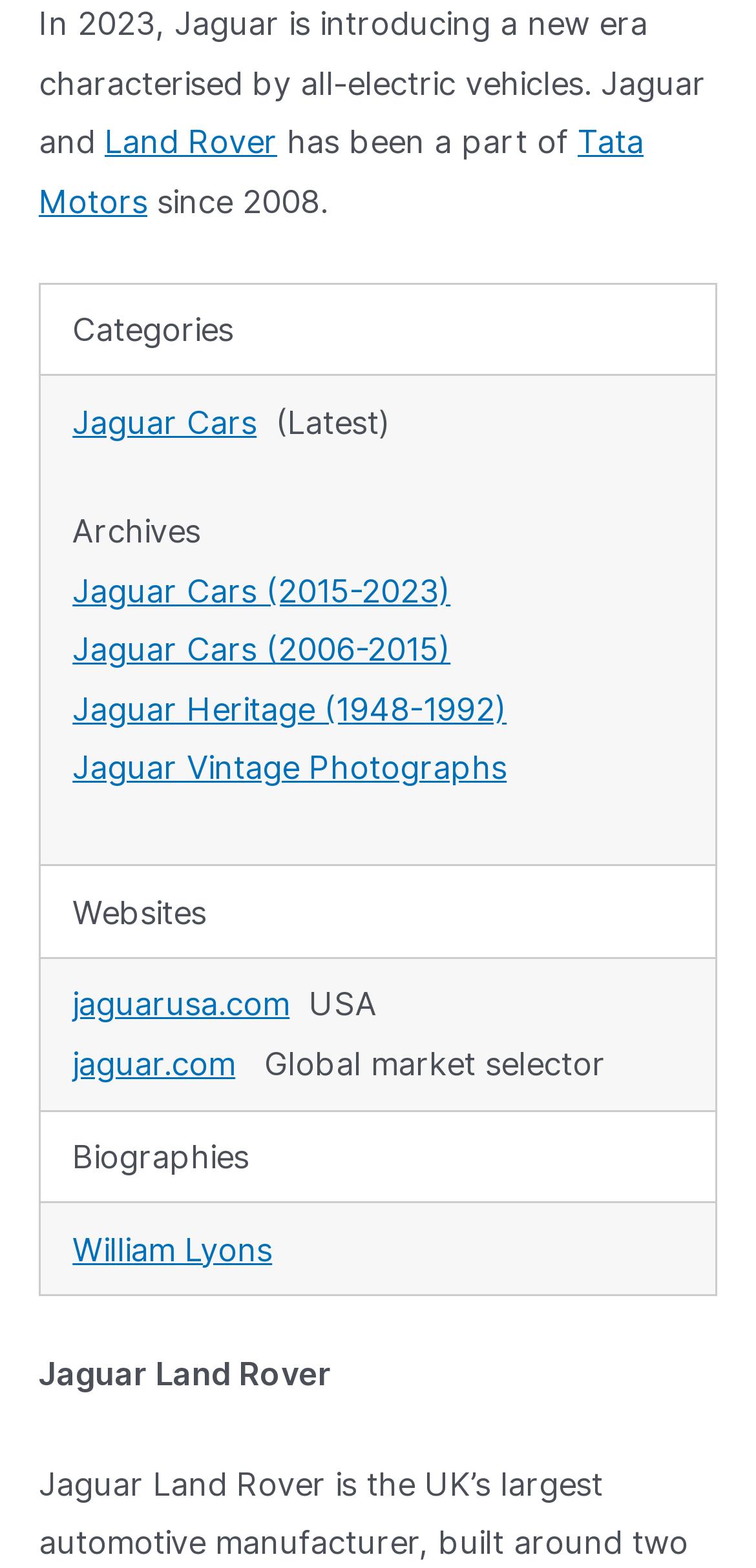How many models of Jaguar cars are listed on the webpage?
Please answer the question with a single word or phrase, referencing the image.

3